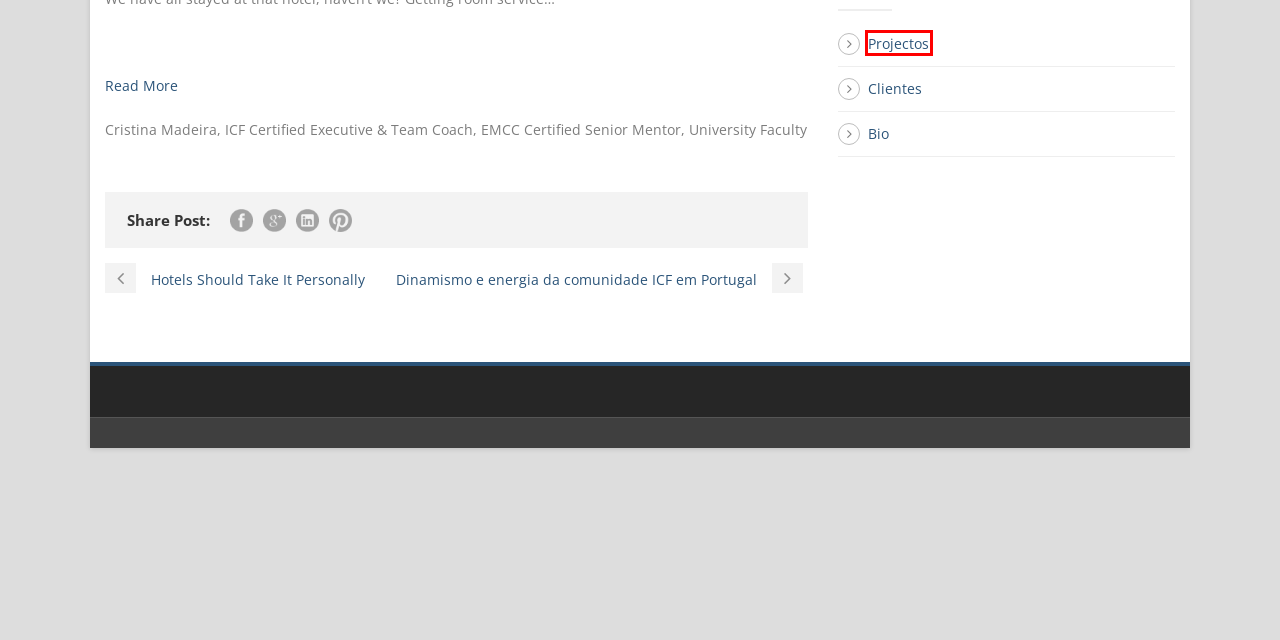You are given a screenshot of a webpage with a red bounding box around an element. Choose the most fitting webpage description for the page that appears after clicking the element within the red bounding box. Here are the candidates:
A. Cristina Madeira   » Clientes
B. Cristina Madeira   » Bio
C. Cristina Madeira   » Dinamismo e energia da comunidade ICF em Portugal
D. Cristina Madeira   » Adultos, os filhos do meio da humanidade
E. Cristina Madeira   » Coaching
F. Cristina Madeira   » Hotels Should Take It Personally
G. Room Service or is it Food Delivery? : 4Hoteliers
H. Cristina Madeira   » Projectos

H